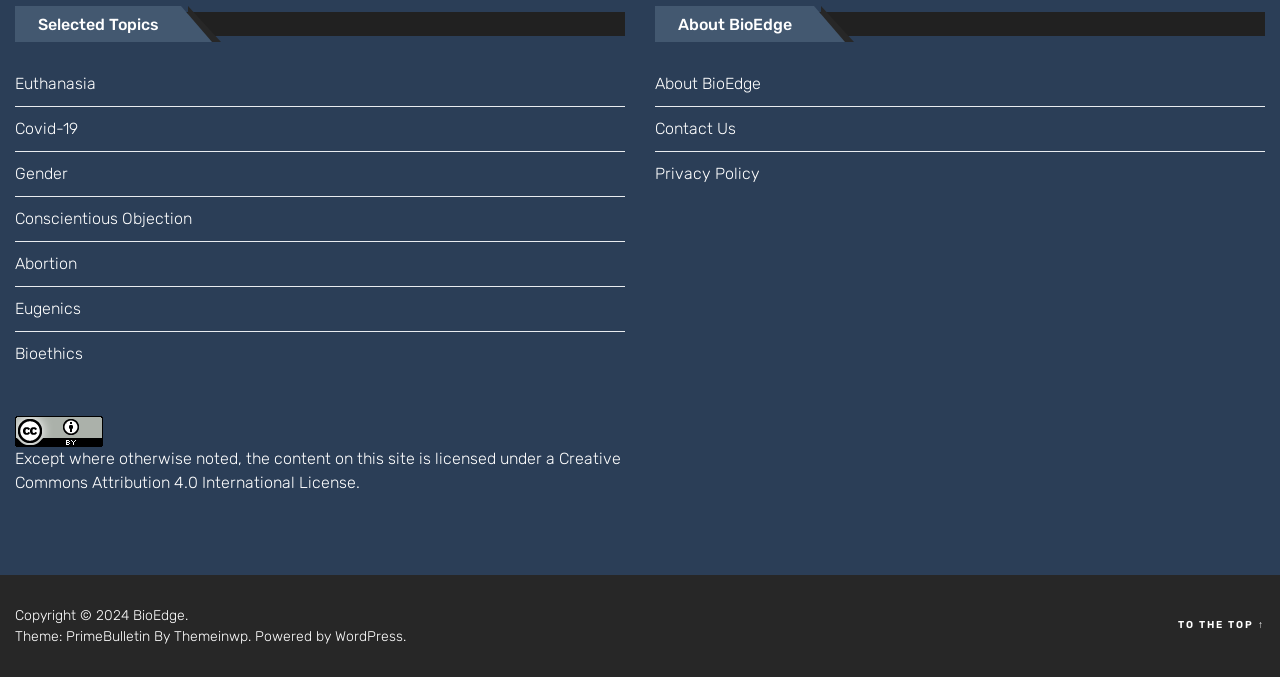Provide a one-word or short-phrase answer to the question:
What is the name of the organization behind this webpage?

BioEdge